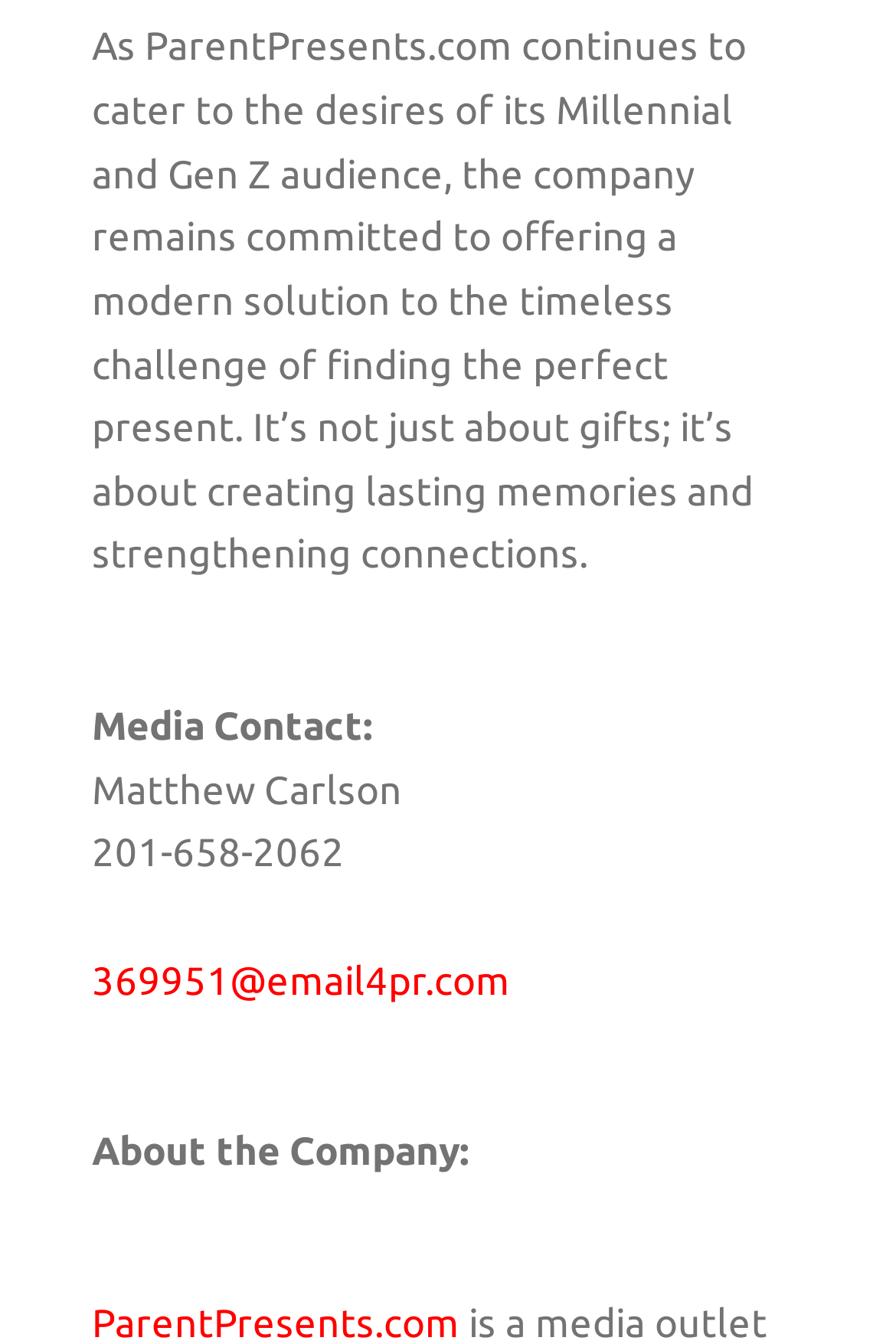Answer in one word or a short phrase: 
What is the company's goal?

Creating lasting memories